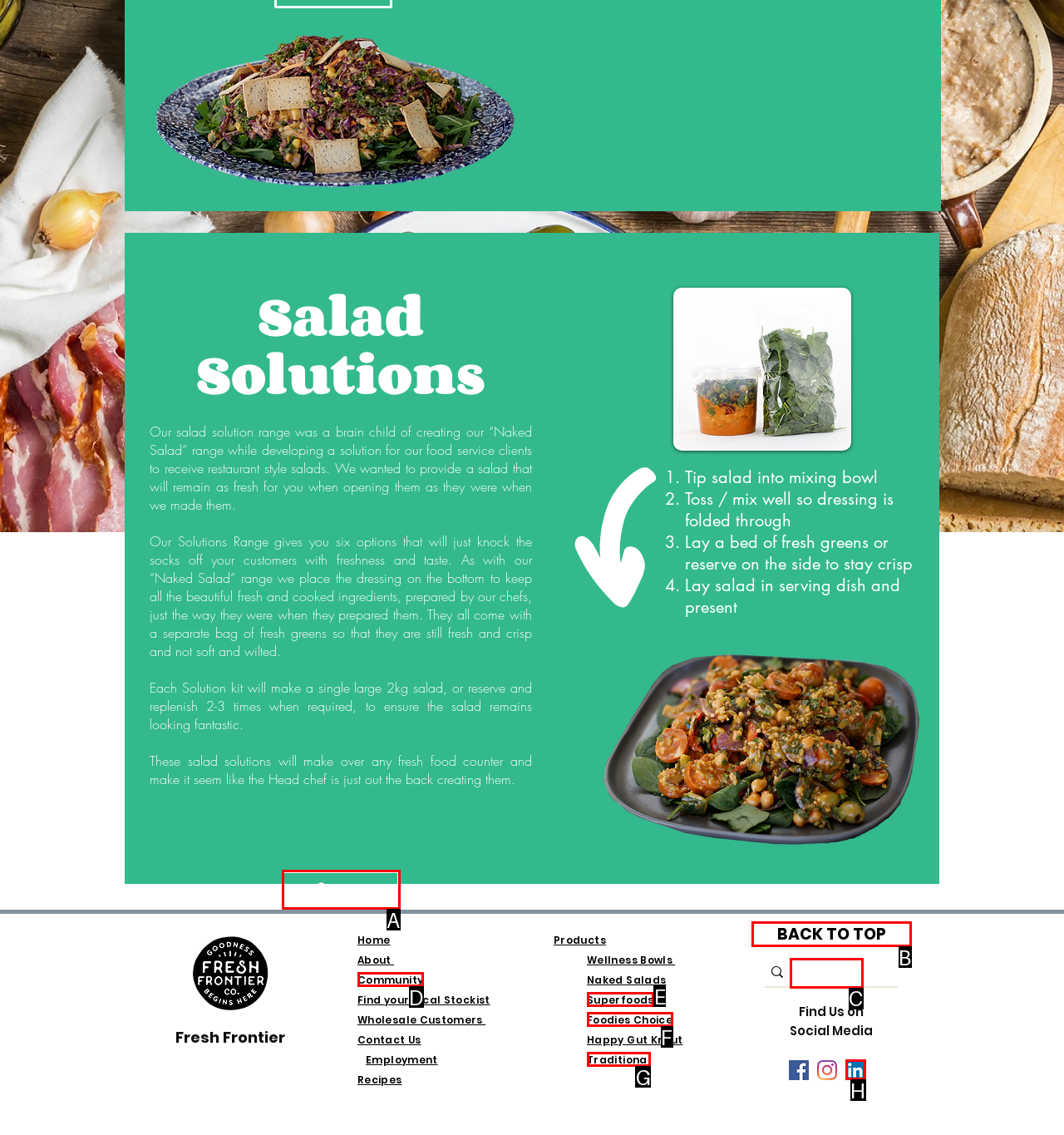From the given choices, determine which HTML element aligns with the description: Traditional Respond with the letter of the appropriate option.

G